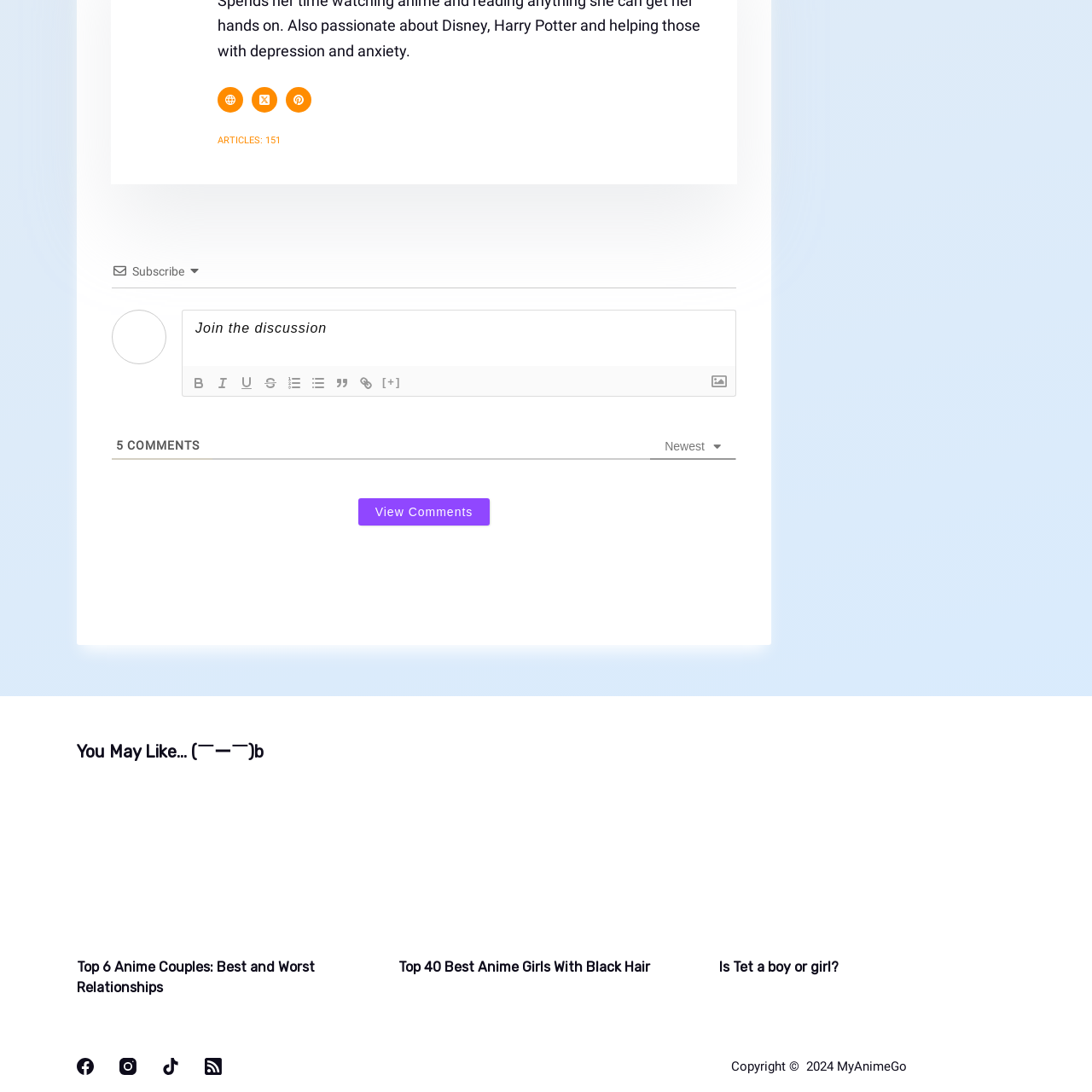Look closely at the image highlighted in red, What aspect of anime is being discussed? 
Respond with a single word or phrase.

Aesthetics and character design